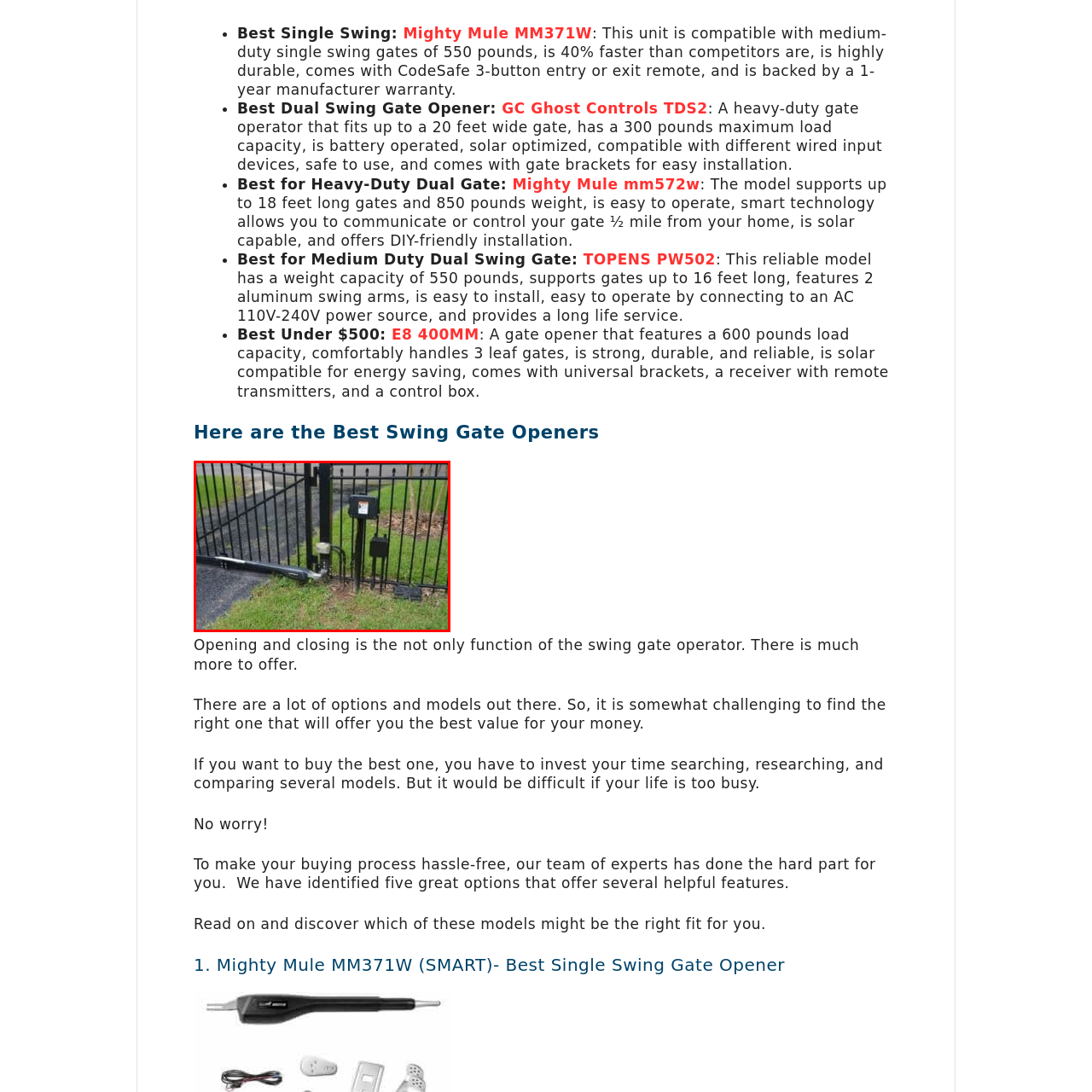What is the color of the metal fence?
Refer to the image highlighted by the red box and give a one-word or short-phrase answer reflecting what you see.

black